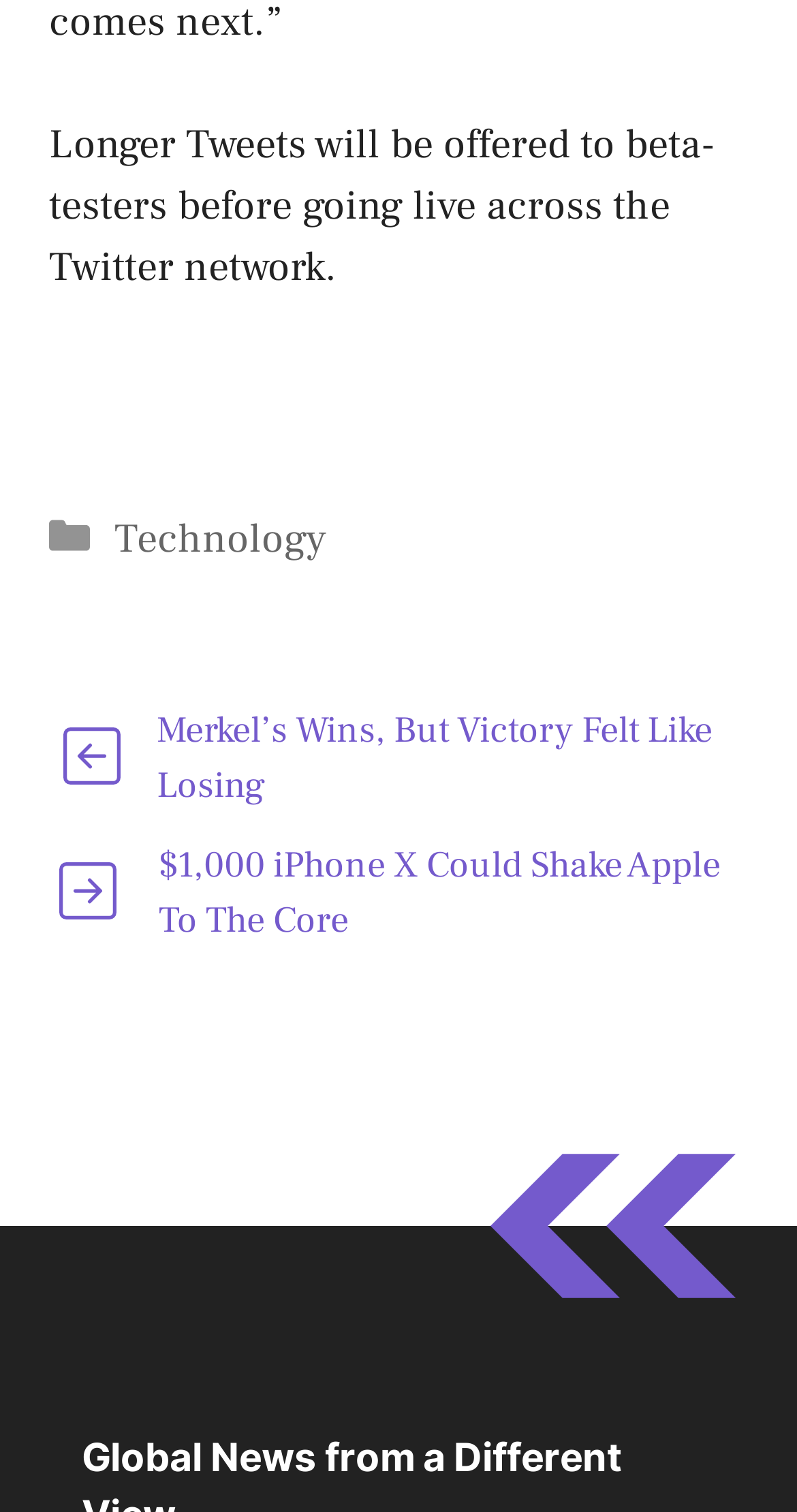Respond to the question below with a single word or phrase: How many images are on the webpage?

3